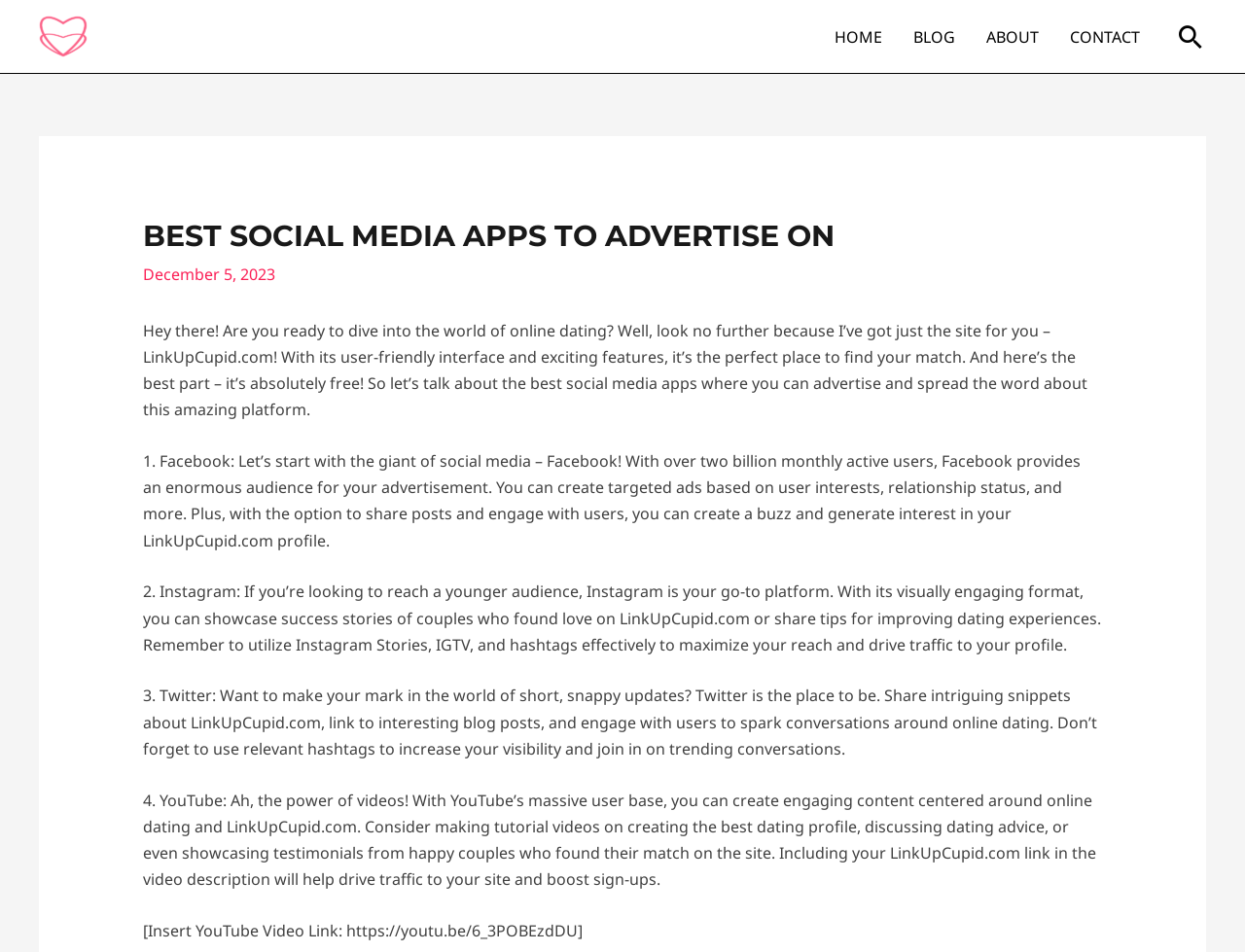Please give a one-word or short phrase response to the following question: 
What is the name of the online dating site reviewed?

LinkUpCupid.com